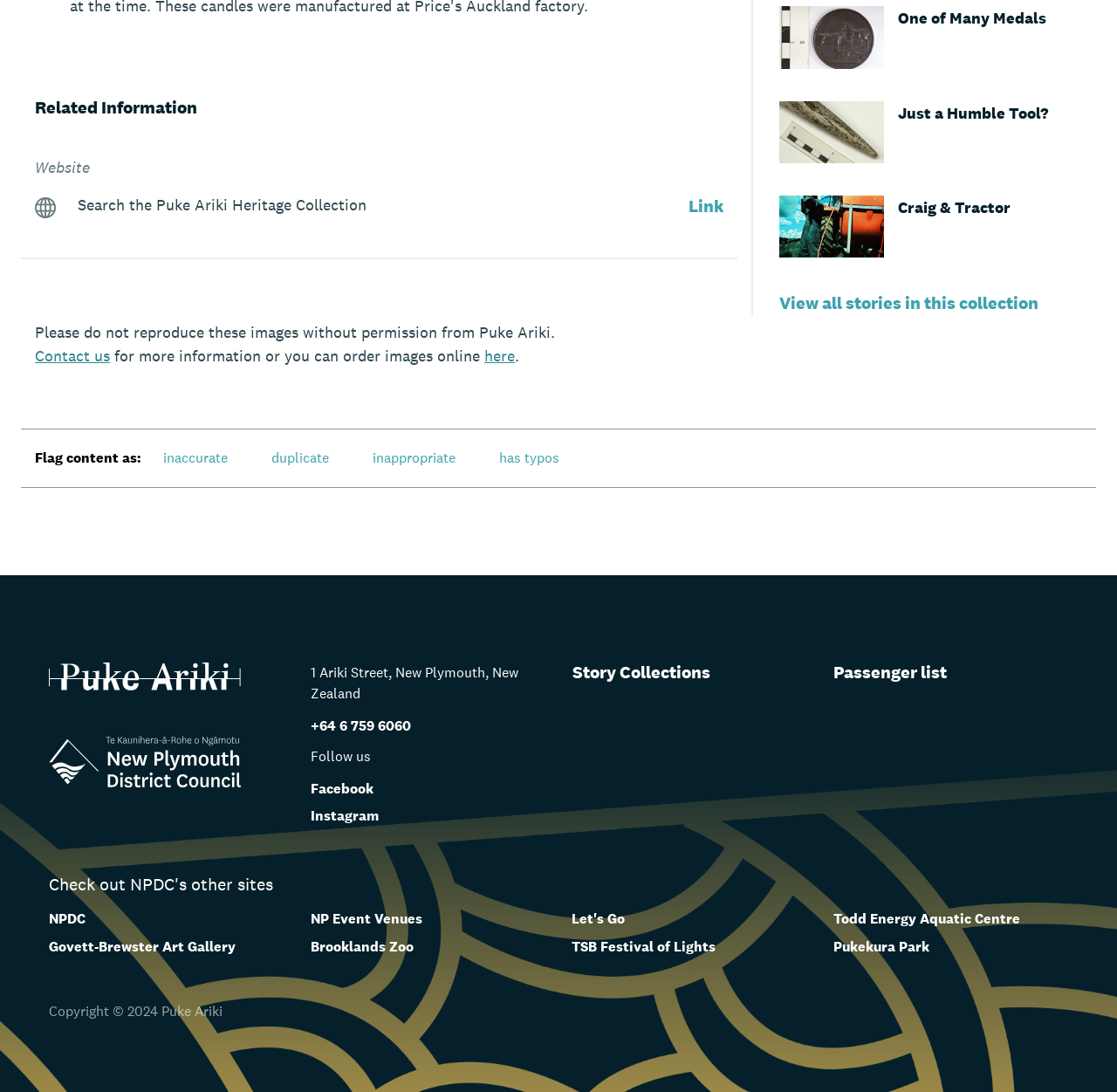Could you provide the bounding box coordinates for the portion of the screen to click to complete this instruction: "Search the Puke Ariki Heritage Collection"?

[0.07, 0.178, 0.328, 0.197]